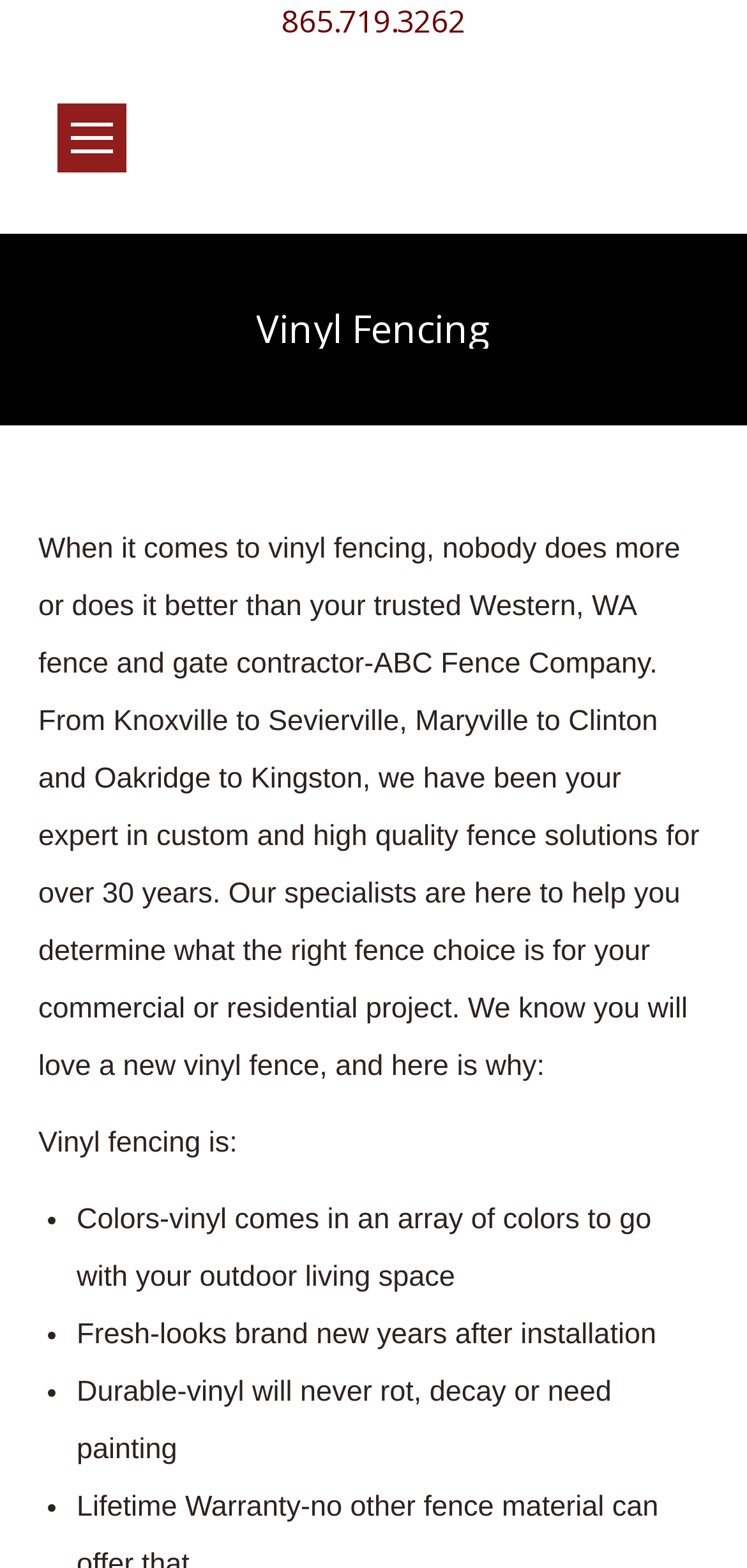Examine the image carefully and respond to the question with a detailed answer: 
What is the benefit of vinyl fencing?

According to the webpage, vinyl fencing has several benefits, including being durable, fresh, and coming in an array of colors. These benefits are listed in bullet points on the webpage.